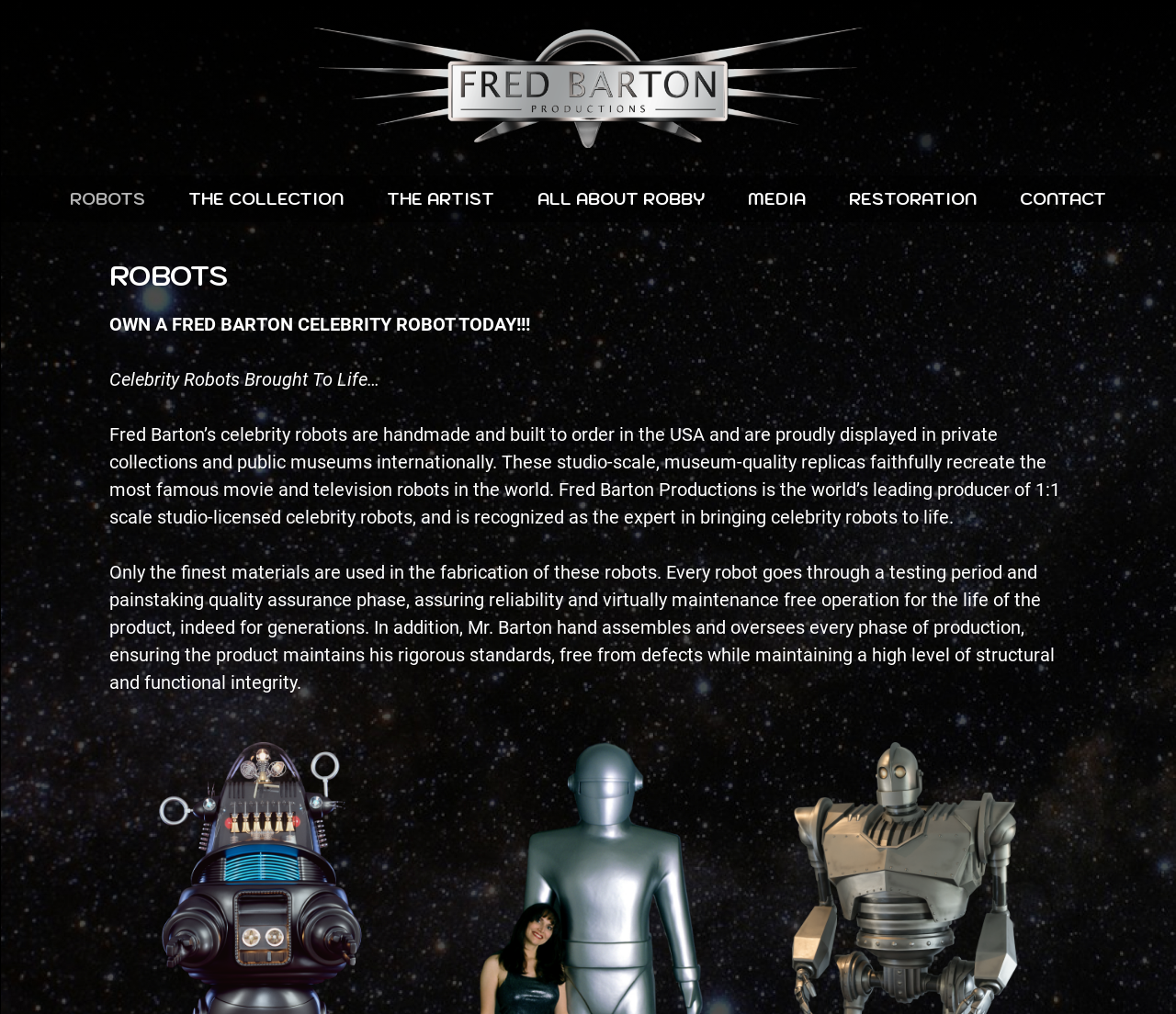Describe all the visual and textual components of the webpage comprehensively.

The webpage is about Fred Barton Productions, a company that creates handmade celebrity robots. At the top left, there is a logo of Fred Barton Productions, which is an image with a link to the company's homepage. Below the logo, there is a navigation menu with links to different sections of the website, including "ROBOTS", "THE COLLECTION", "THE ARTIST", "ALL ABOUT ROBBY", "MEDIA", "RESTORATION", and "CONTACT".

The main content of the webpage is divided into sections. The first section has a heading "ROBOTS" and a bold text "OWN A FRED BARTON CELEBRITY ROBOT TODAY!!!". Below this, there is a paragraph that describes the celebrity robots, stating that they are handmade and built to order in the USA and are displayed in private collections and public museums internationally.

The next section describes the quality of the robots, stating that only the finest materials are used and that every robot goes through a testing period and quality assurance phase to ensure reliability and maintenance-free operation. This section also mentions that Mr. Barton hand assembles and oversees every phase of production to maintain high standards.

Overall, the webpage is focused on showcasing Fred Barton Productions' celebrity robots and highlighting their quality and craftsmanship.